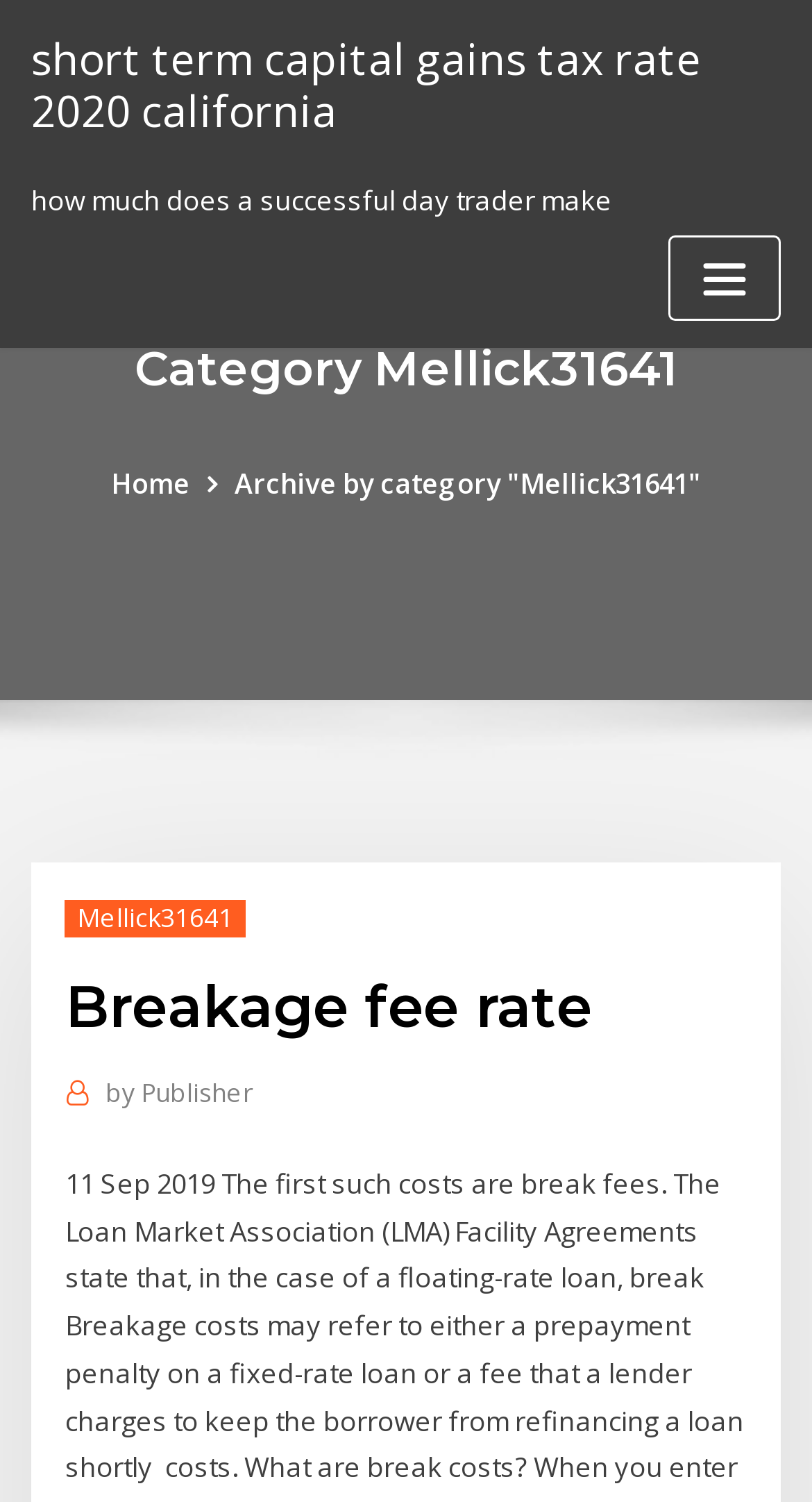What is the category of the current article?
Please provide a single word or phrase answer based on the image.

Mellick31641